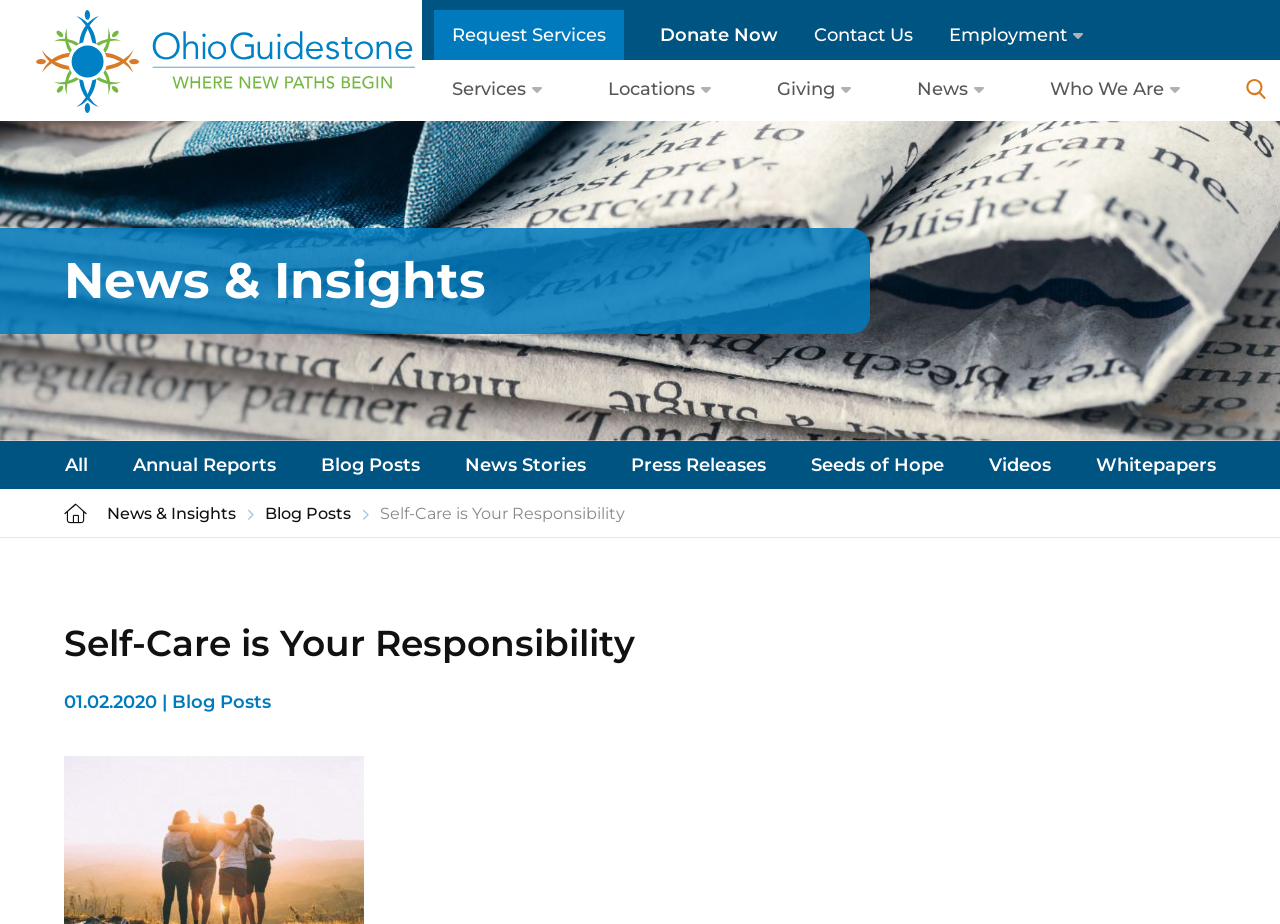Given the description "Press Releases", provide the bounding box coordinates of the corresponding UI element.

[0.493, 0.491, 0.598, 0.515]